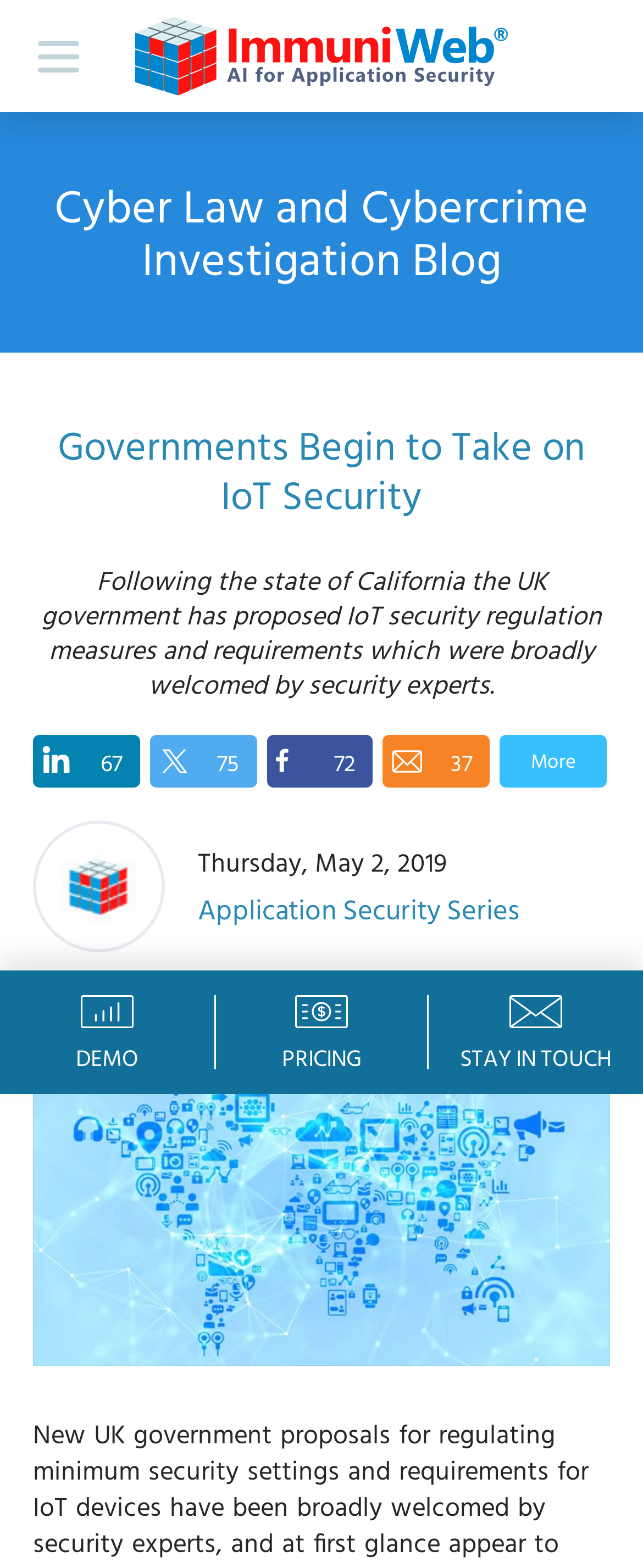What is the text of the webpage's headline?

Governments Begin to Take on IoT Security